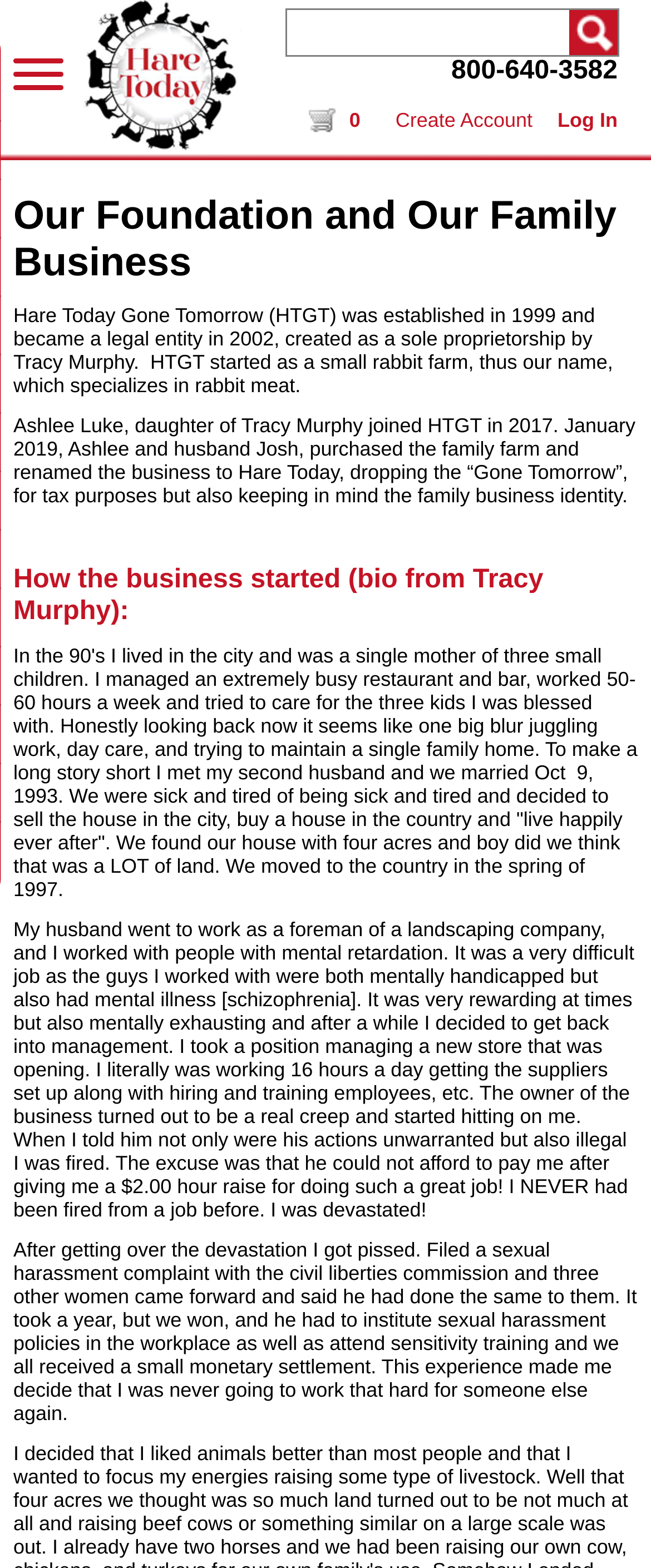Generate the title text from the webpage.

Our Foundation and Our Family Business